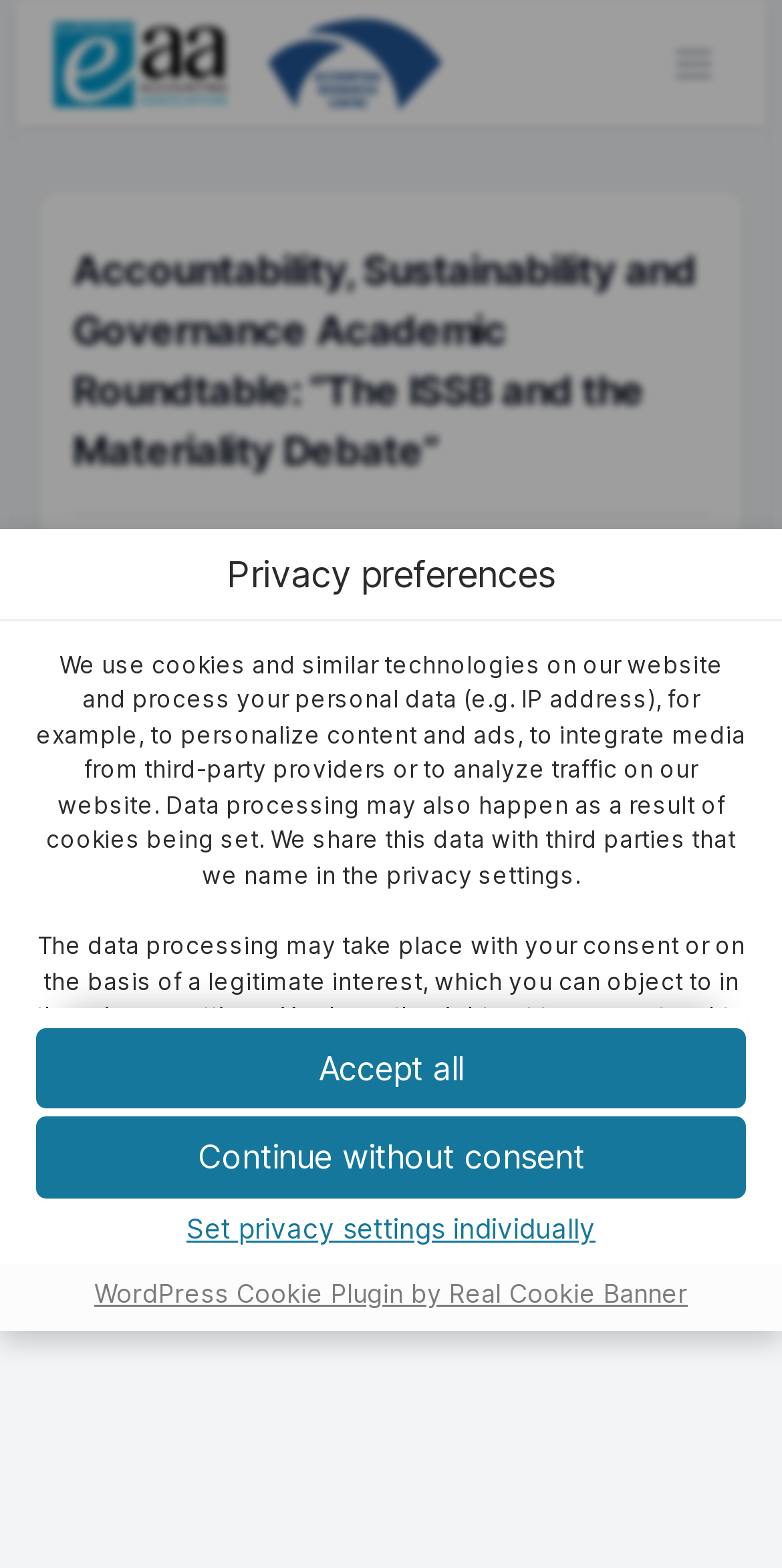Given the following UI element description: "appointment of Emmanuel Faber", find the bounding box coordinates in the webpage screenshot.

[0.092, 0.5, 0.767, 0.551]